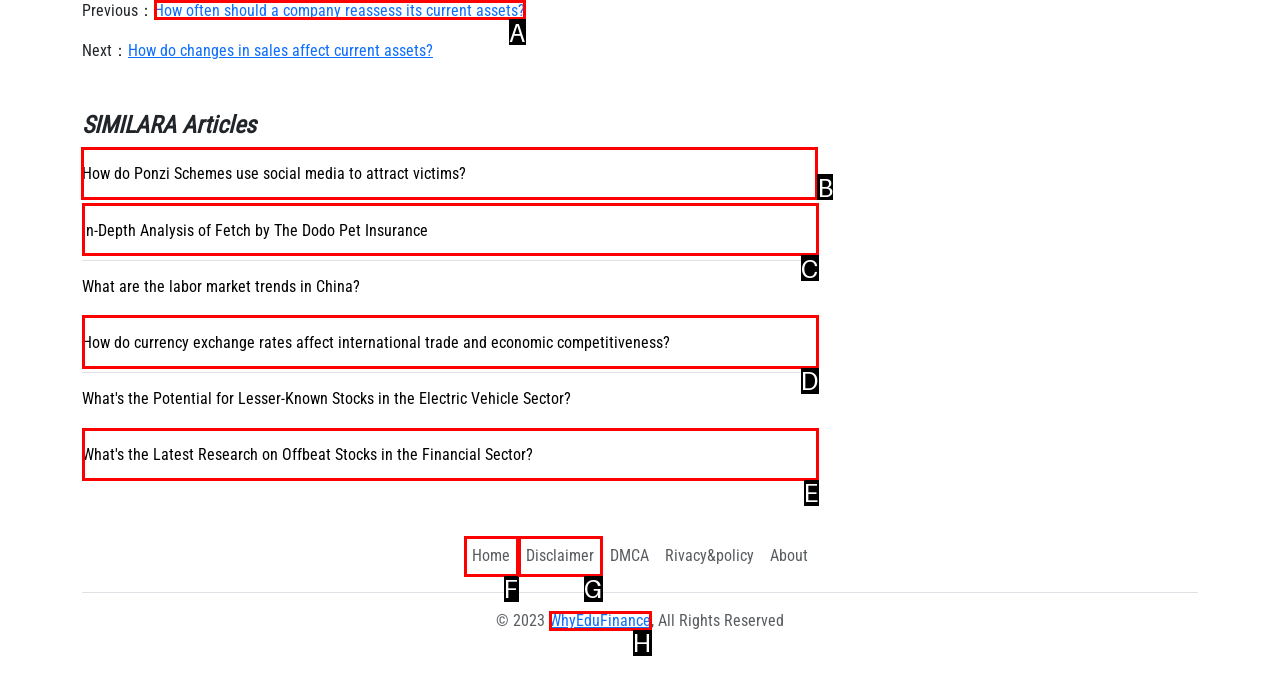Identify which HTML element to click to fulfill the following task: Read 'How do Ponzi Schemes use social media to attract victims?'. Provide your response using the letter of the correct choice.

B